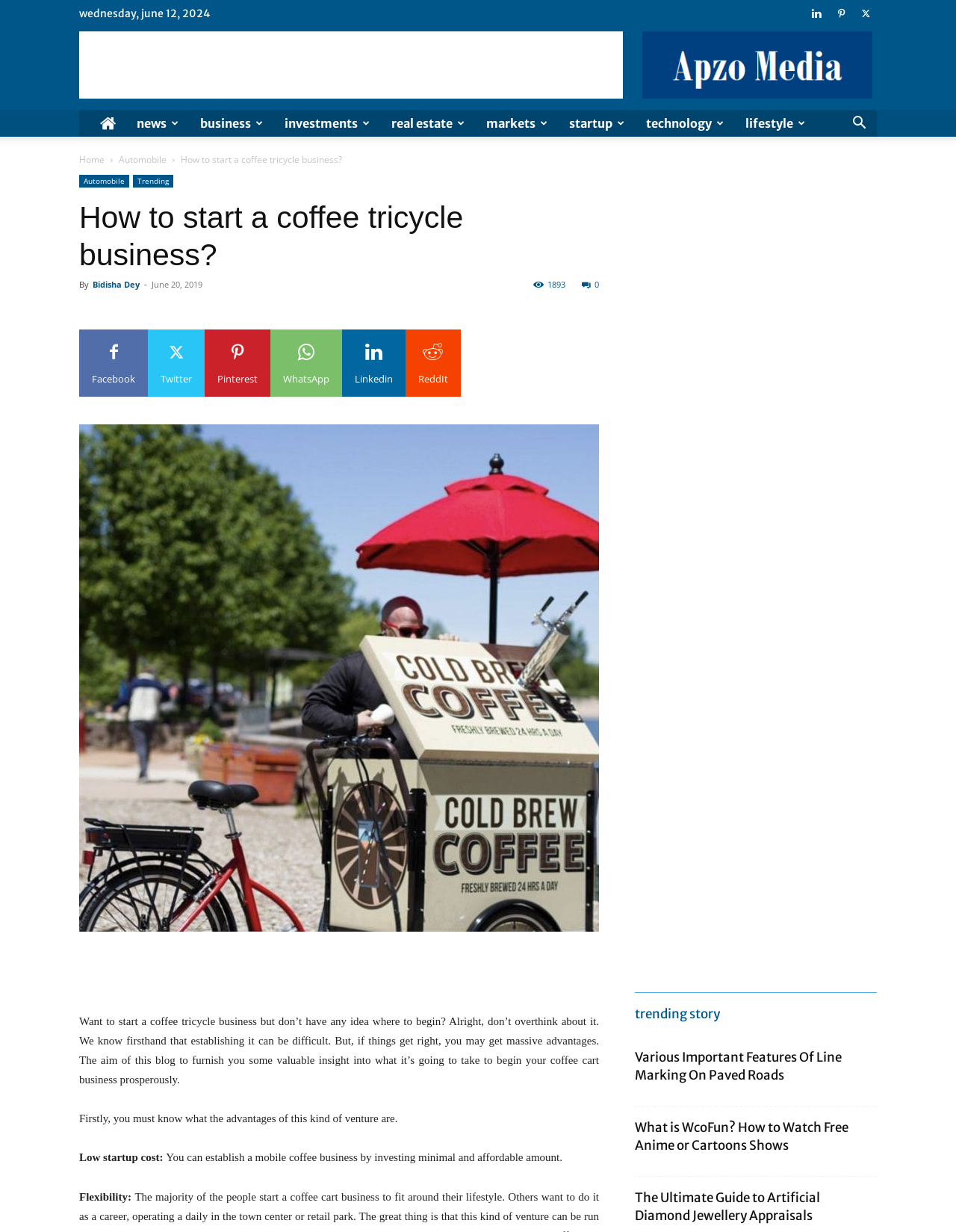Identify the bounding box coordinates for the UI element described as follows: ReddIt. Use the format (top-left x, top-left y, bottom-right x, bottom-right y) and ensure all values are floating point numbers between 0 and 1.

[0.424, 0.267, 0.482, 0.322]